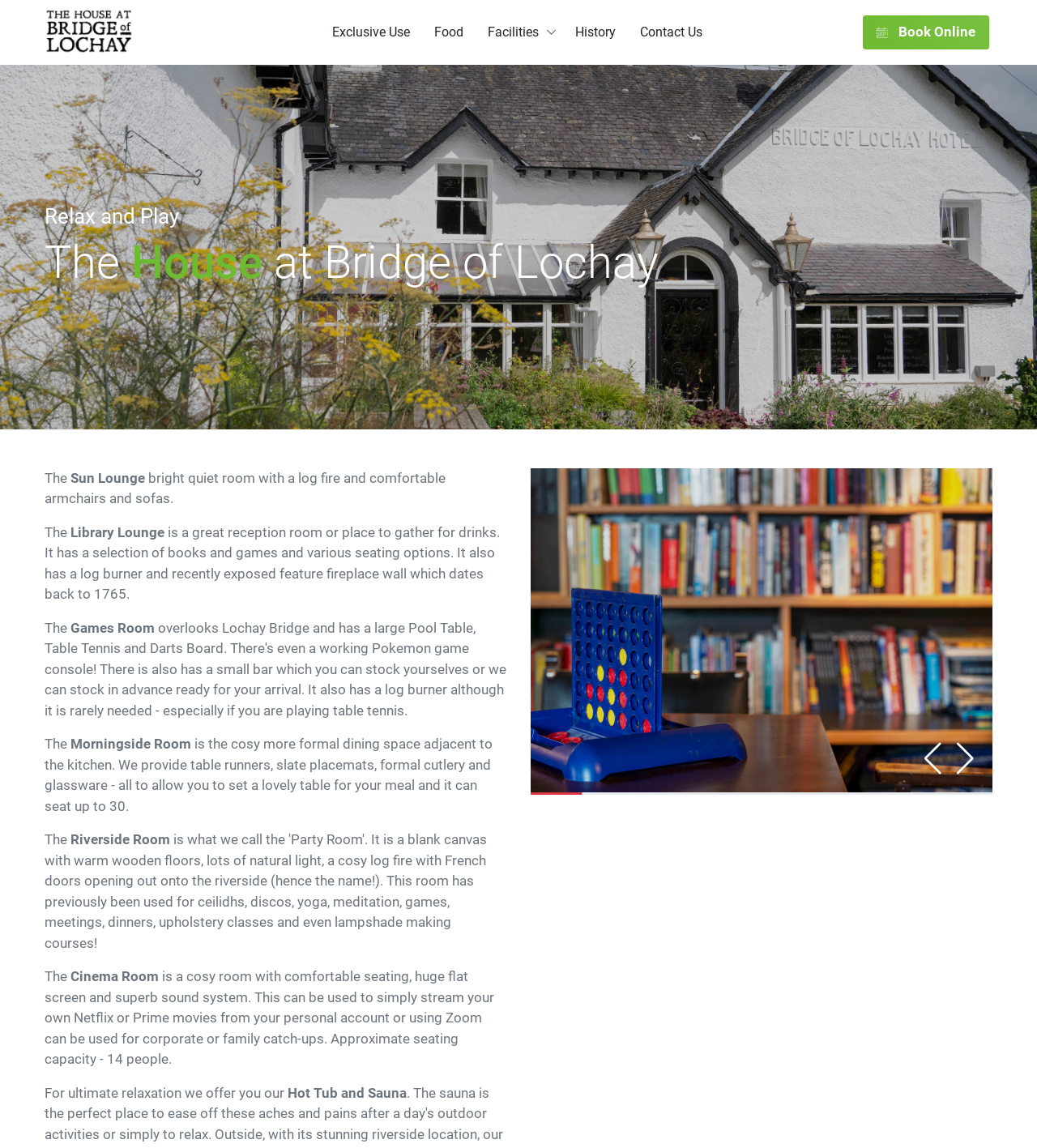What is the feature of the Library Lounge?
Use the screenshot to answer the question with a single word or phrase.

It has a log burner and a feature fireplace wall